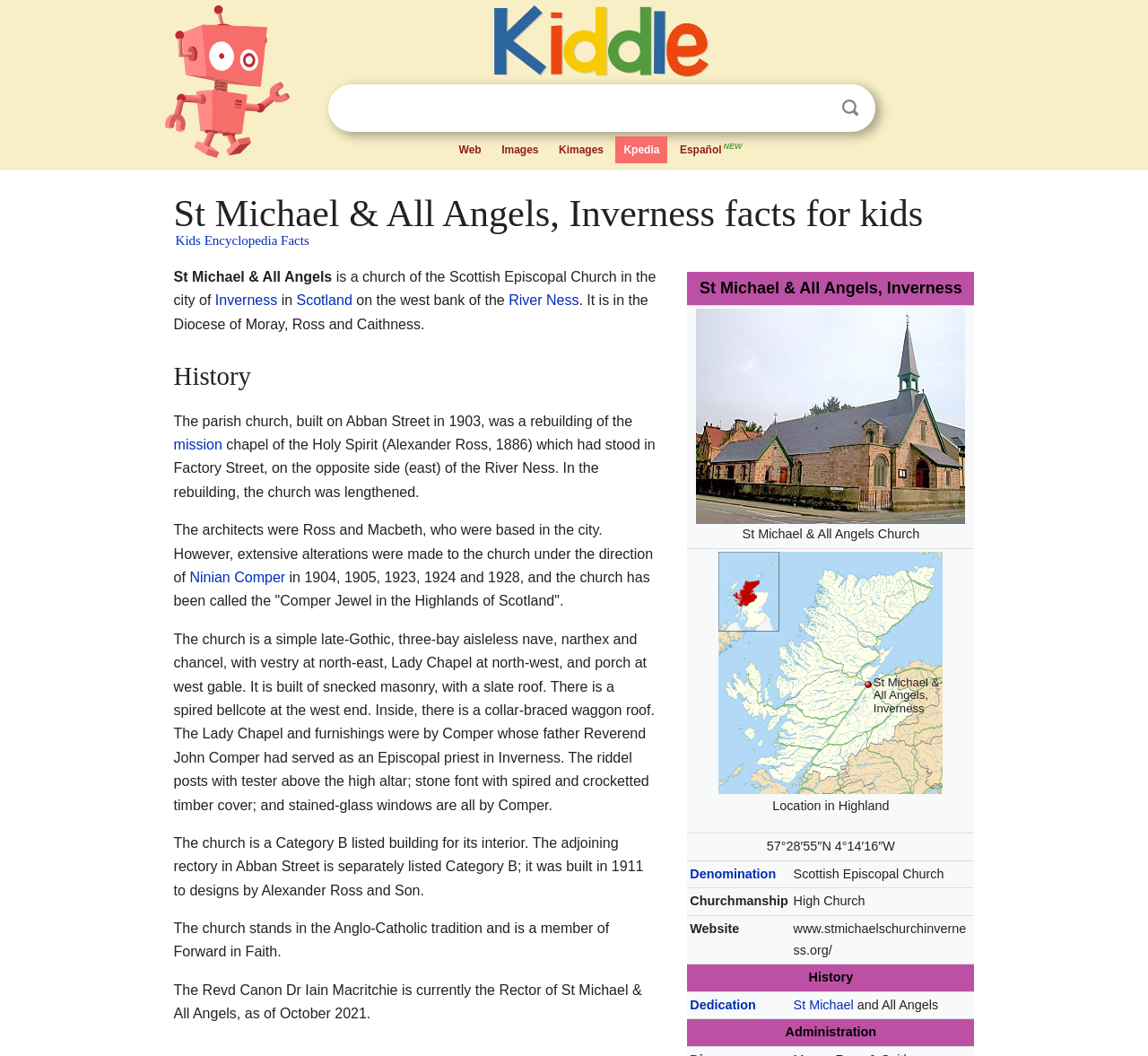What is the name of the river near which the church is located?
Provide an in-depth and detailed explanation in response to the question.

The answer can be found in the text 'on the west bank of the River Ness'.